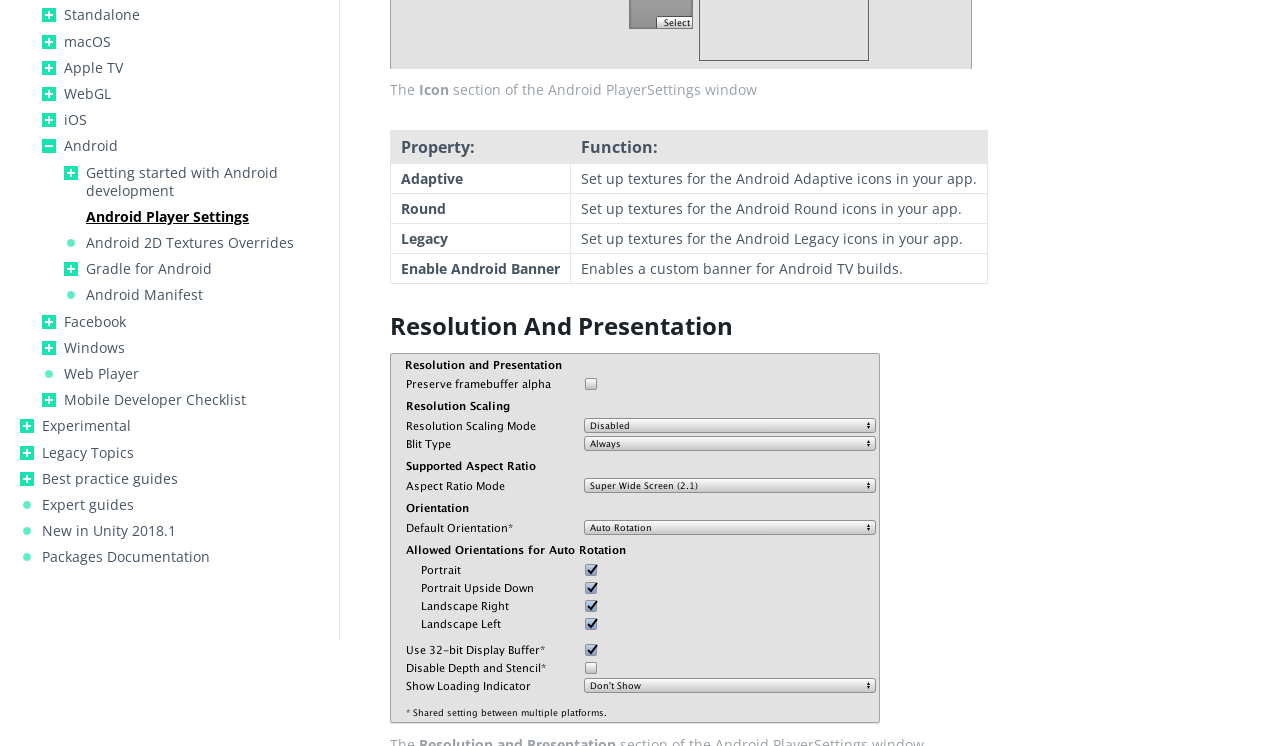Given the webpage screenshot, identify the bounding box of the UI element that matches this description: "iOS".

[0.05, 0.149, 0.249, 0.173]